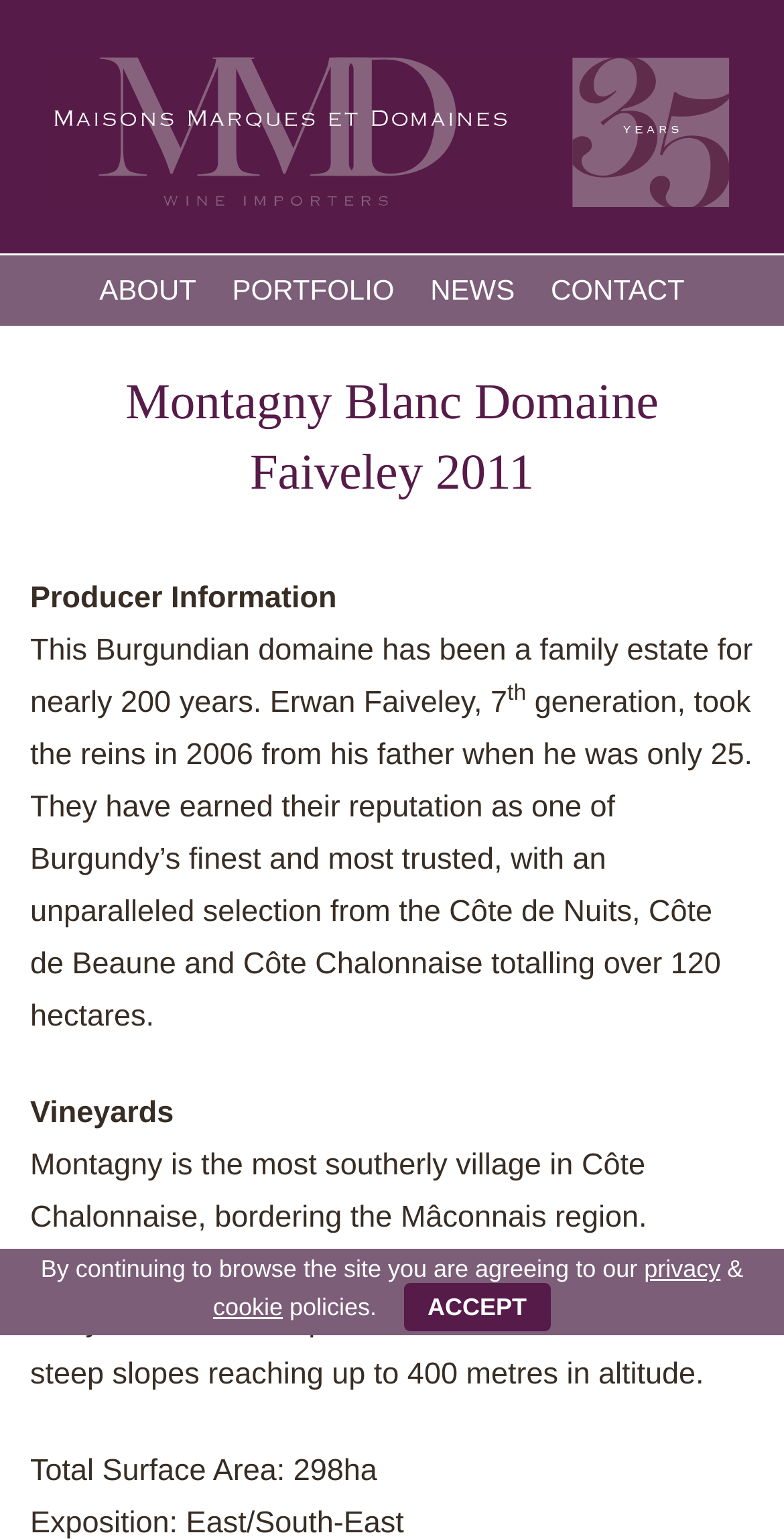Who is the current generation of the Faiveley family?
Using the information from the image, give a concise answer in one word or a short phrase.

7th